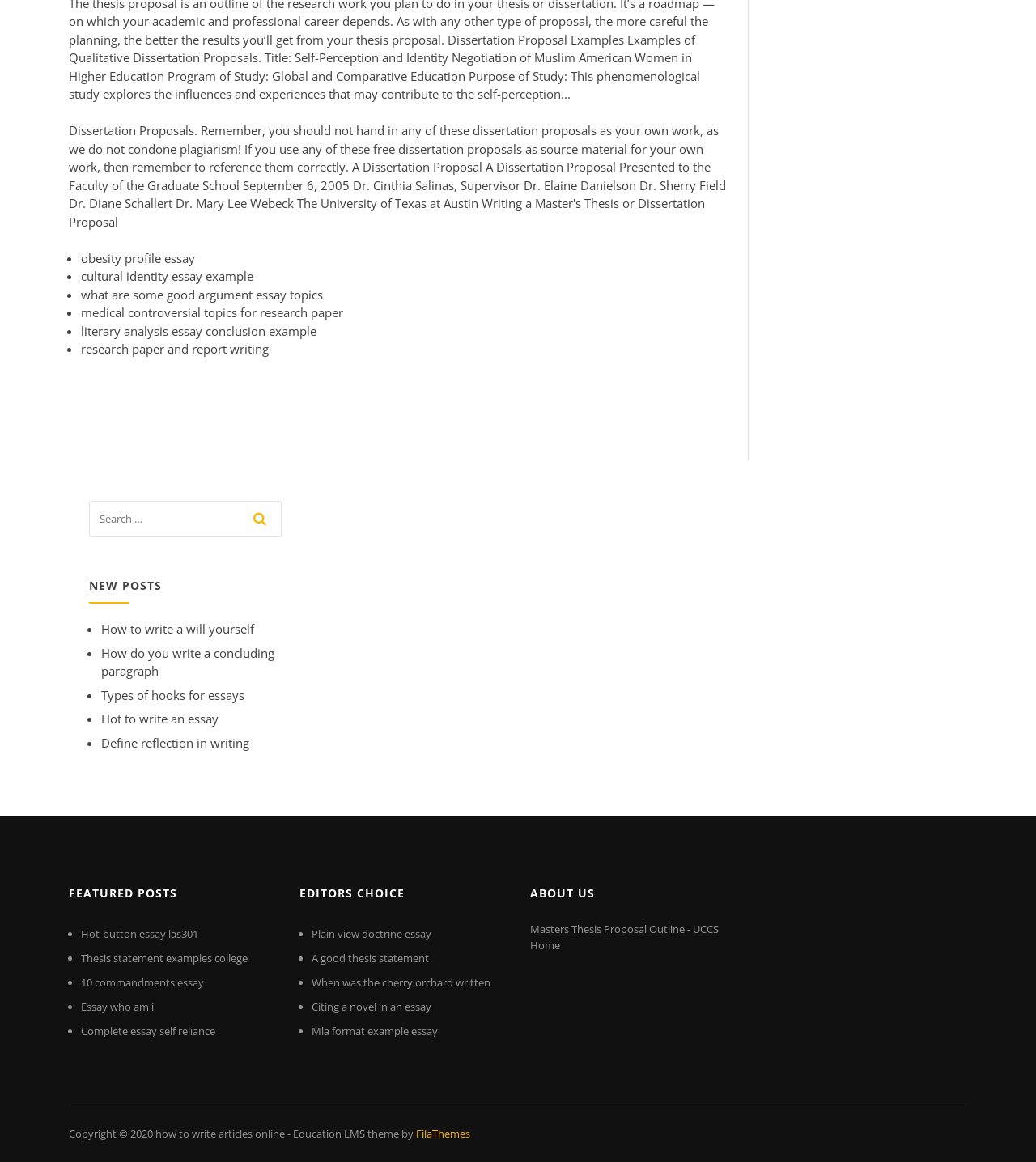Please identify the coordinates of the bounding box for the clickable region that will accomplish this instruction: "search for a topic".

[0.086, 0.431, 0.271, 0.469]